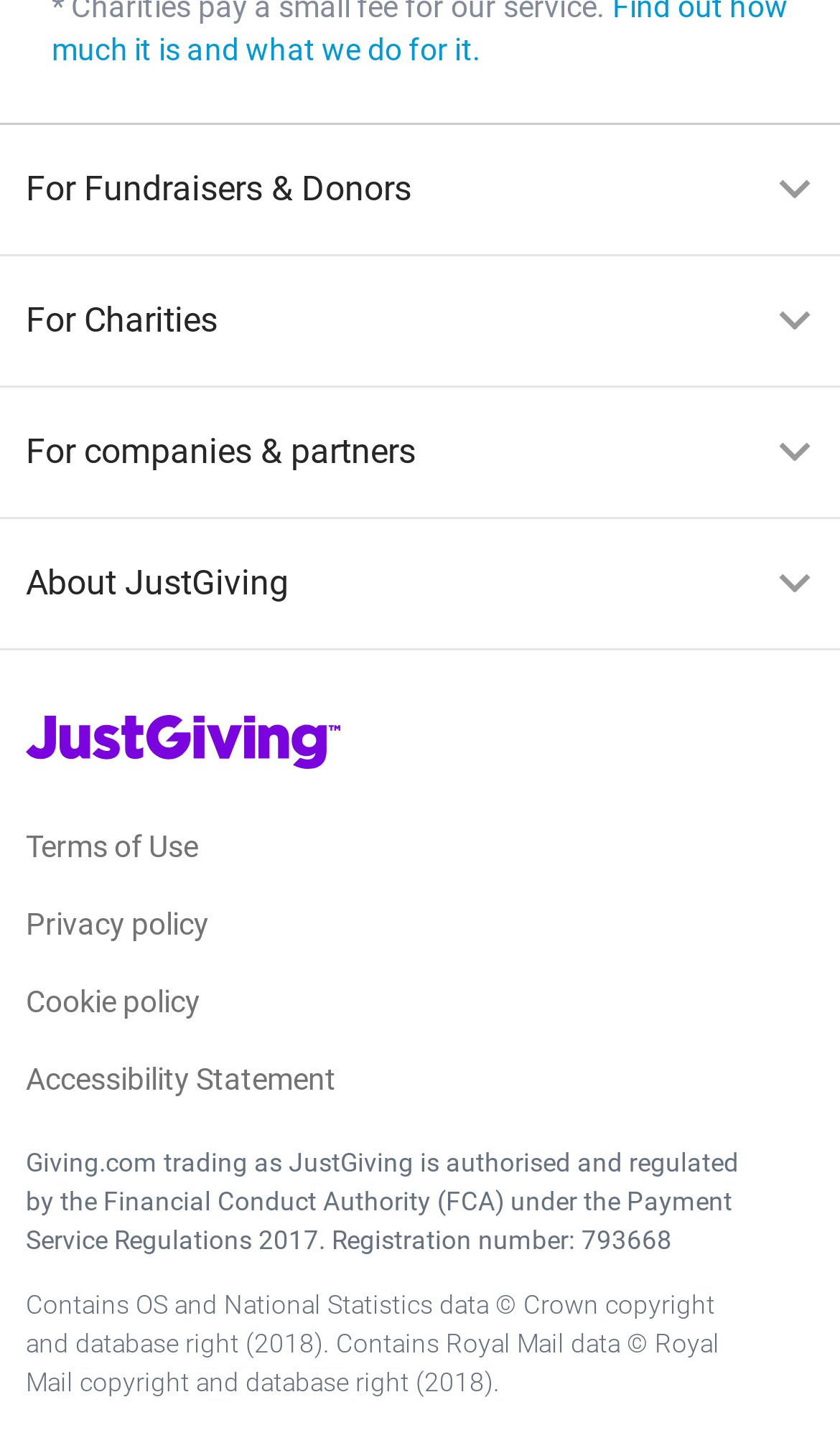What are the main categories for fundraisers?
Refer to the screenshot and respond with a concise word or phrase.

Fundraisers & Donors, Charities, Companies & Partners